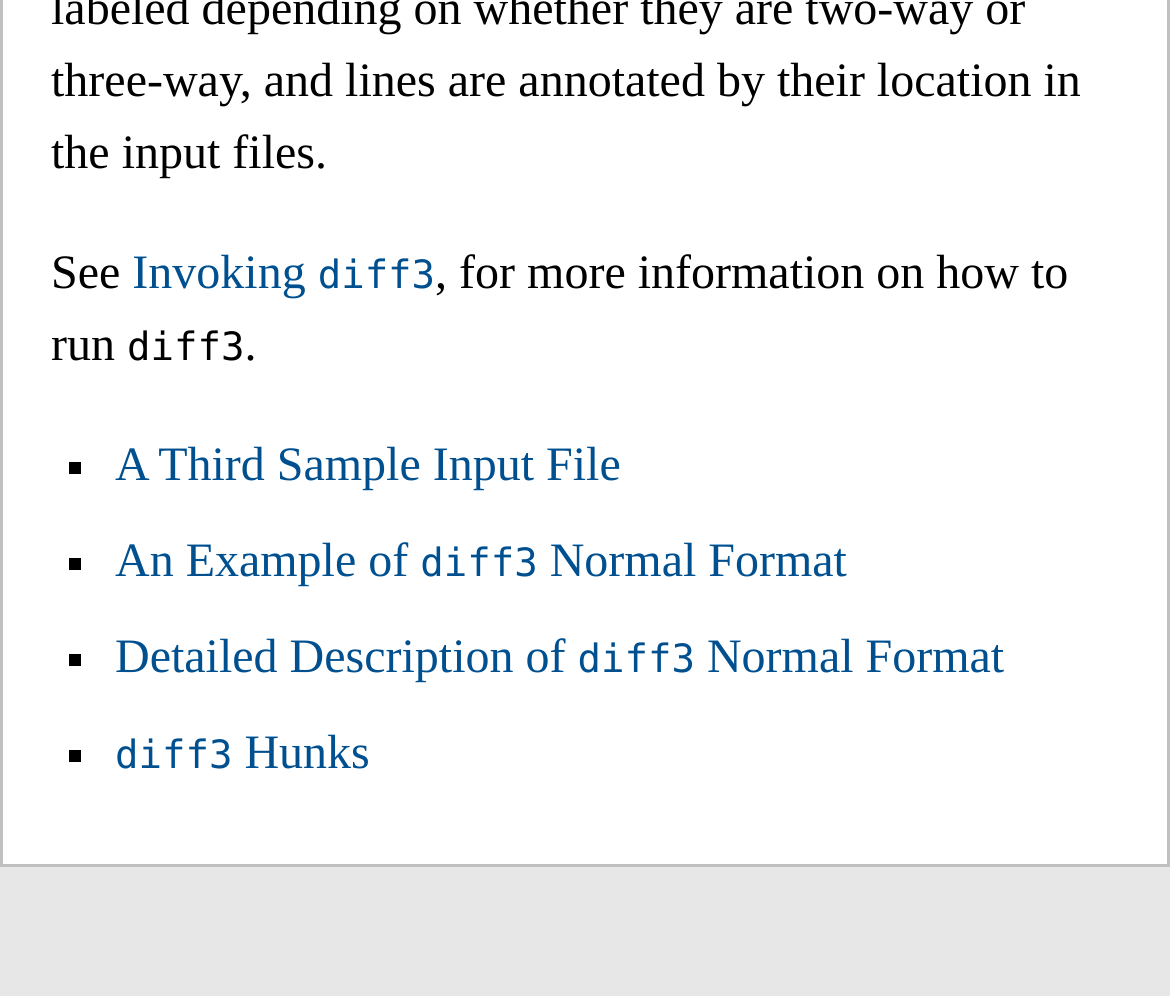Using the element description A Third Sample Input File, predict the bounding box coordinates for the UI element. Provide the coordinates in (top-left x, top-left y, bottom-right x, bottom-right y) format with values ranging from 0 to 1.

[0.098, 0.442, 0.531, 0.494]